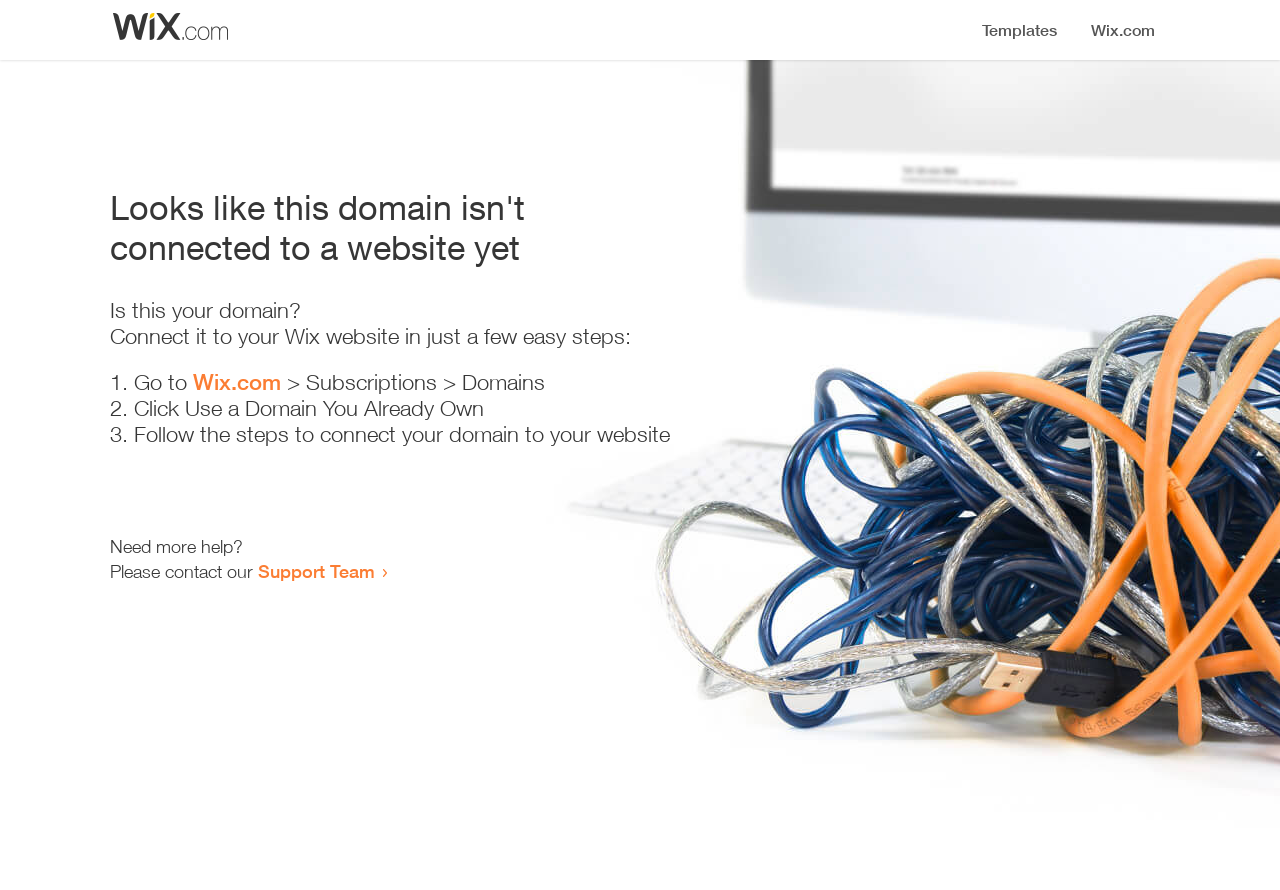Give a one-word or one-phrase response to the question:
What is the purpose of the webpage?

To connect domain to website